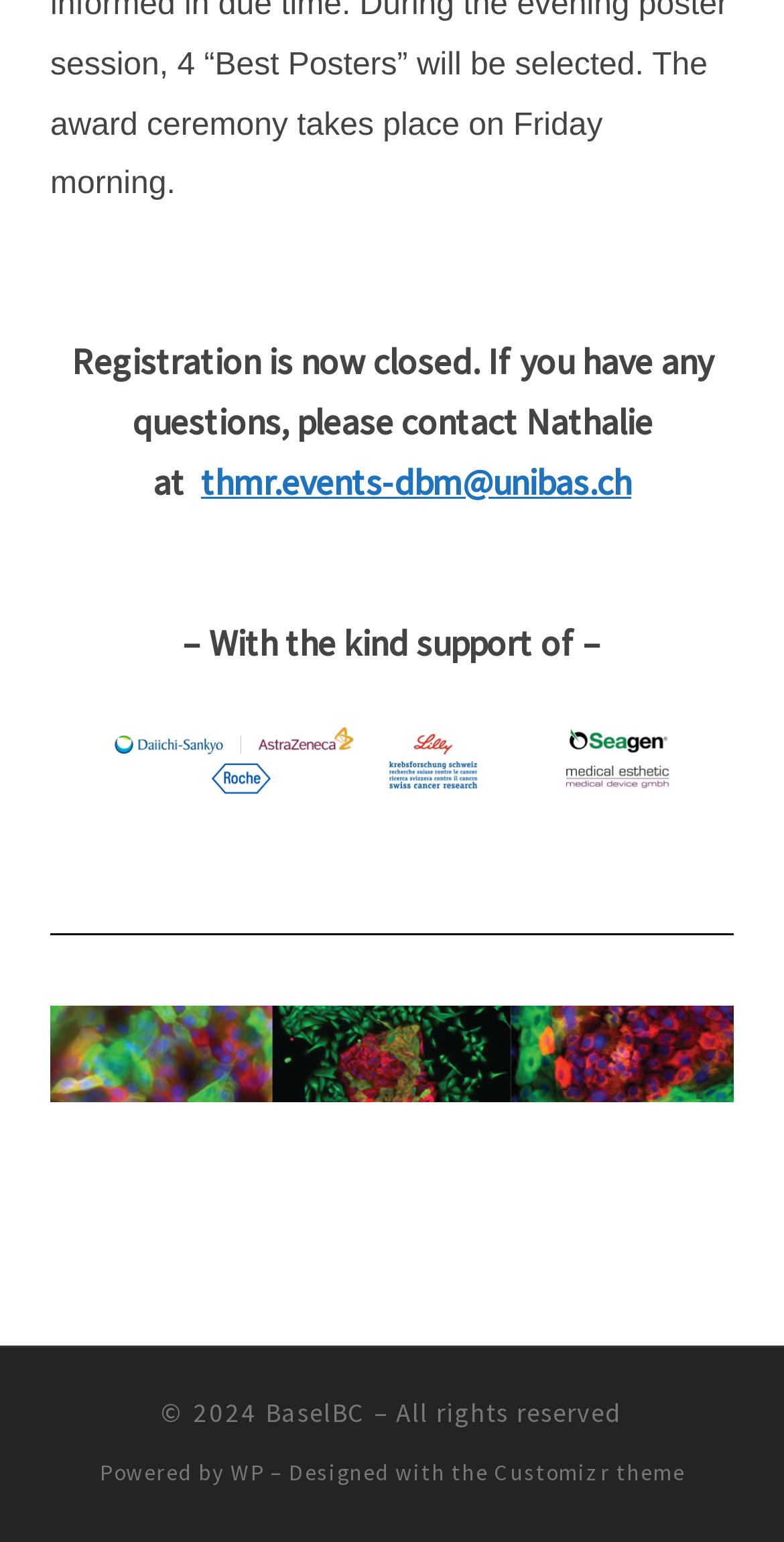Please examine the image and answer the question with a detailed explanation:
What is the status of registration?

The status of registration can be determined by looking at the text 'Registration is now closed' which is displayed prominently on the webpage.